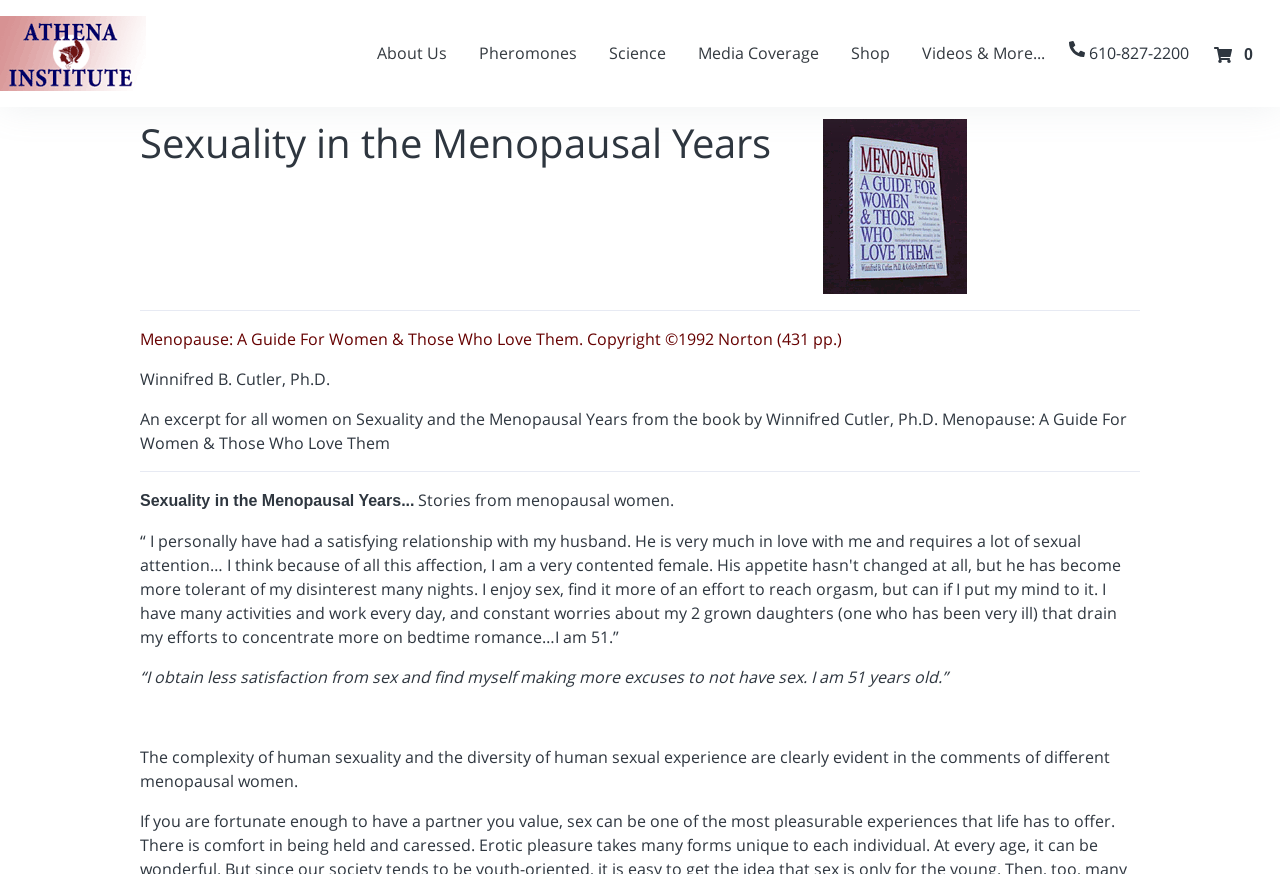With reference to the screenshot, provide a detailed response to the question below:
What is the age of the woman quoted in the blockquote?

I found the age of the woman quoted in the blockquote by looking at the StaticText element with the OCR text '“I obtain less satisfaction from sex and find myself making more excuses to not have sex. I am 51 years old.”' located in the blockquote section.